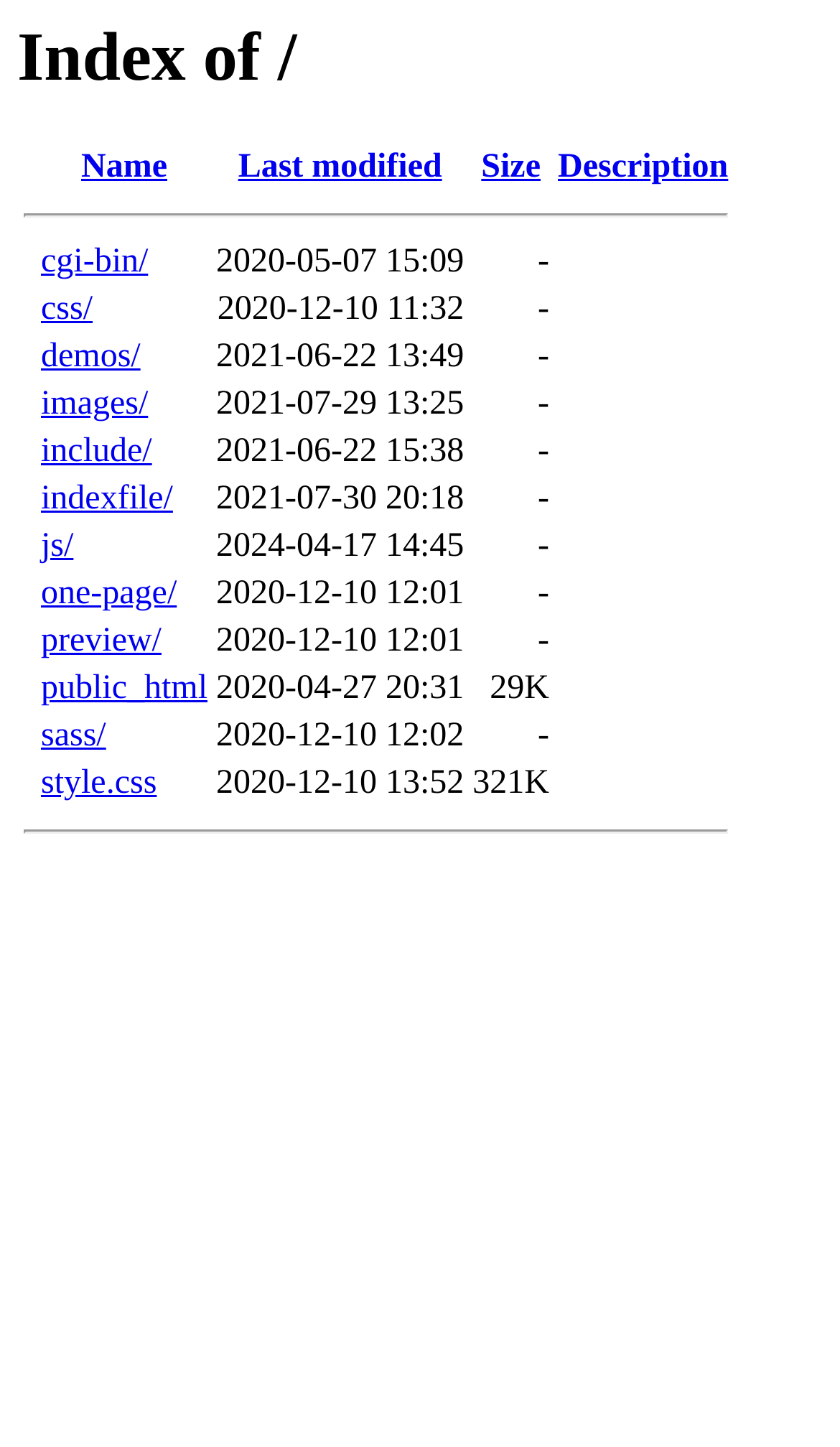Pinpoint the bounding box coordinates of the area that must be clicked to complete this instruction: "View css/".

[0.049, 0.202, 0.11, 0.227]